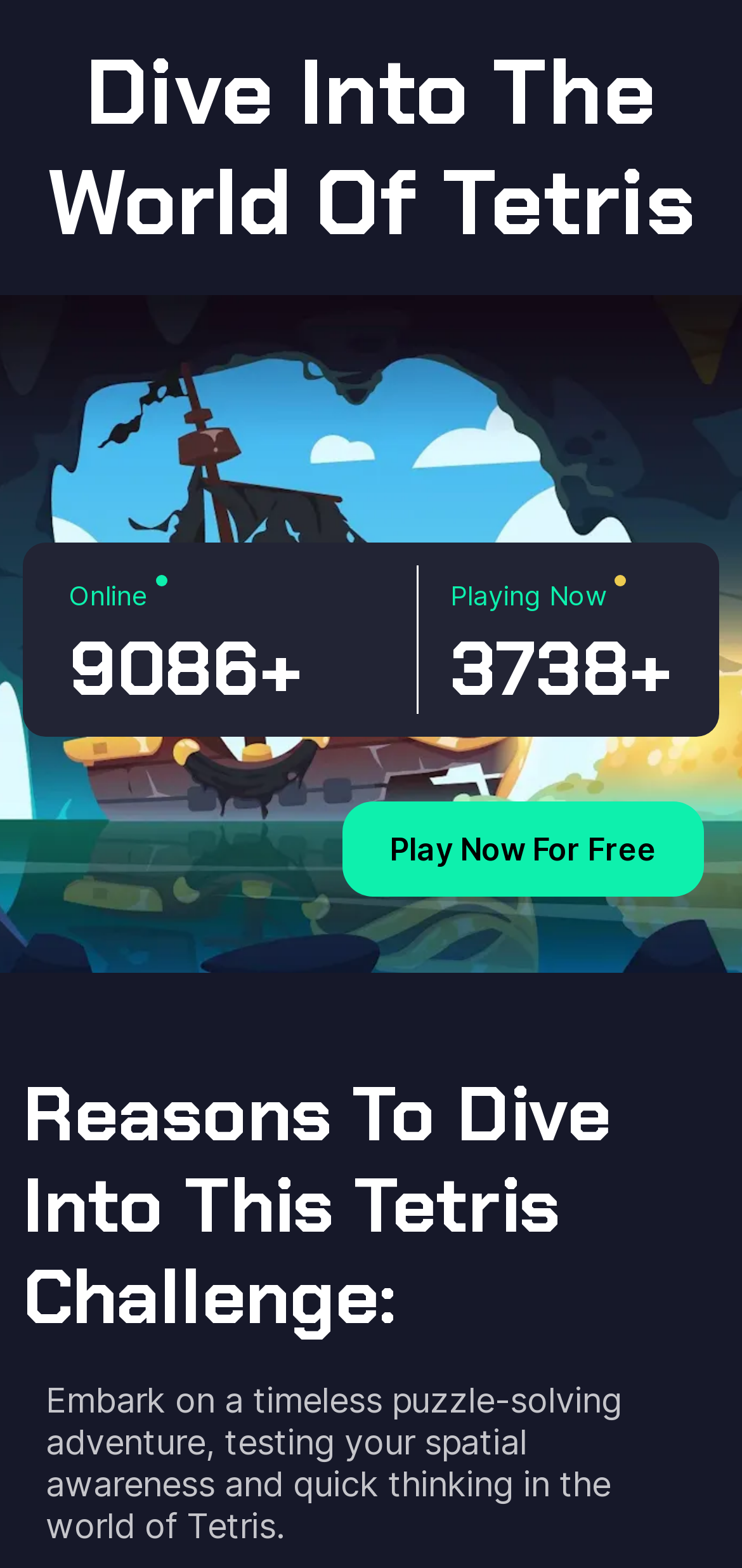How many downloads does the game have?
Refer to the image and answer the question using a single word or phrase.

10808+